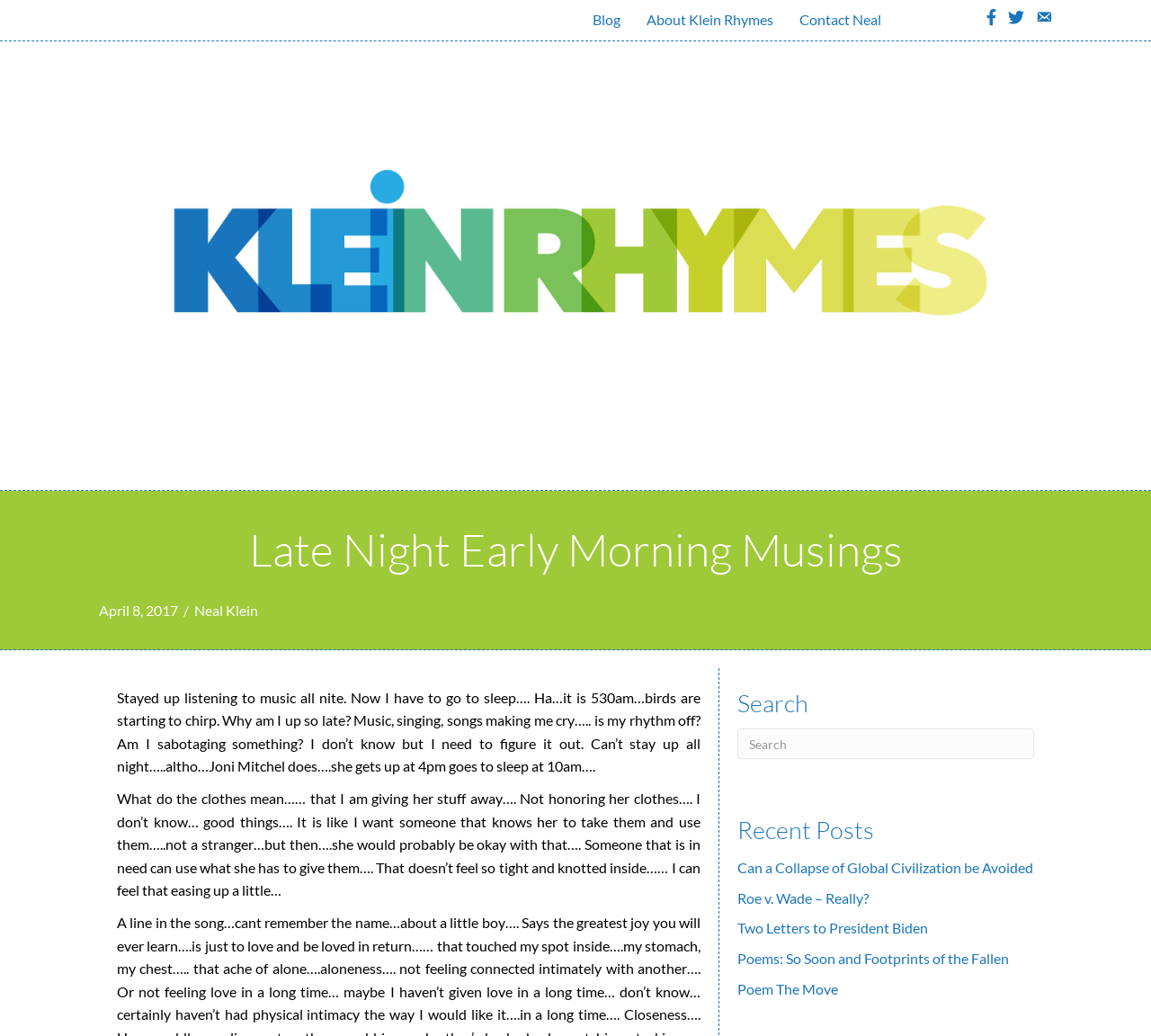Indicate the bounding box coordinates of the clickable region to achieve the following instruction: "Check the 'Recent Posts' section."

[0.641, 0.785, 0.898, 0.818]